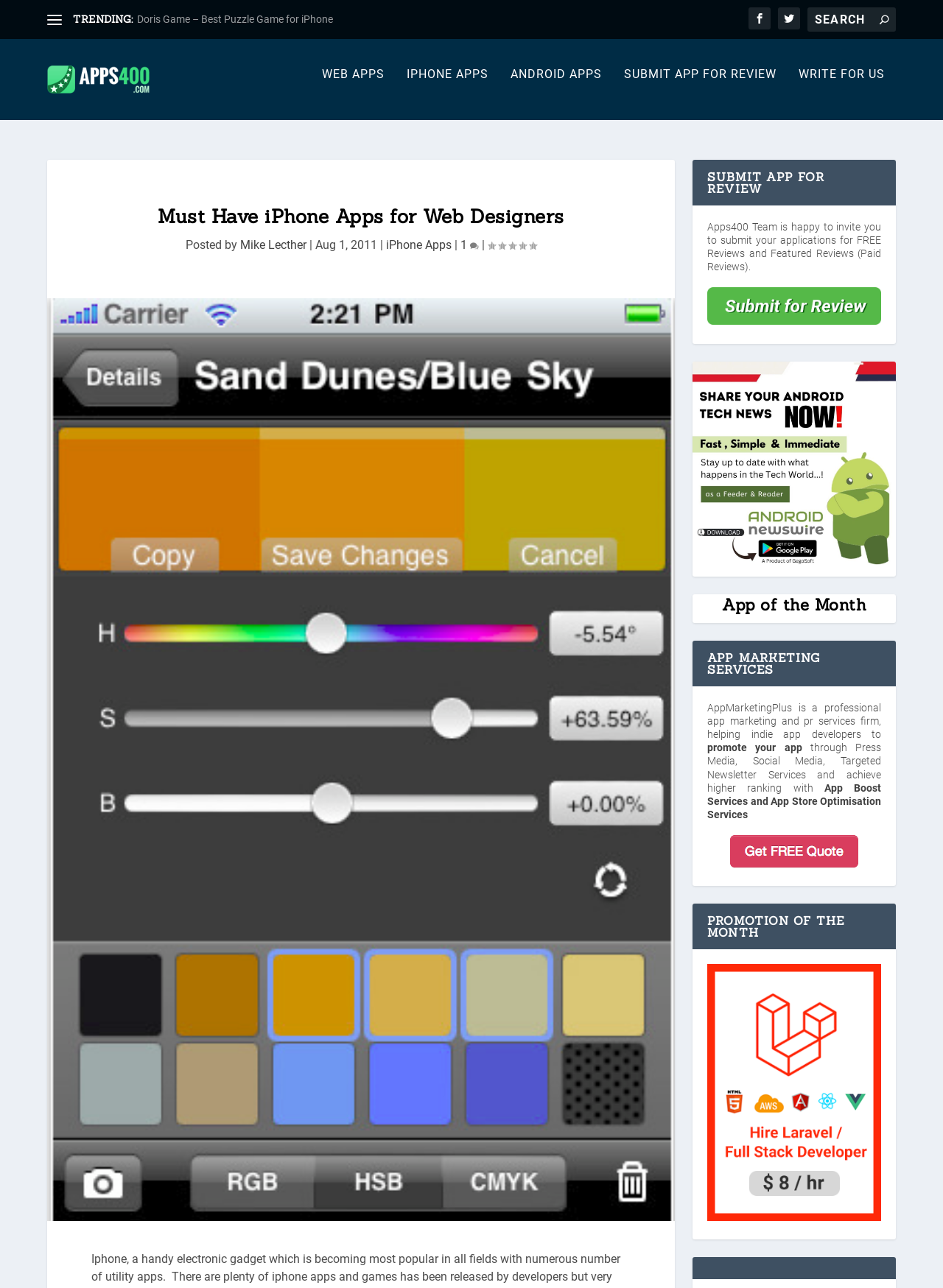Please find the bounding box coordinates of the section that needs to be clicked to achieve this instruction: "Check the rating of the app".

[0.517, 0.175, 0.569, 0.189]